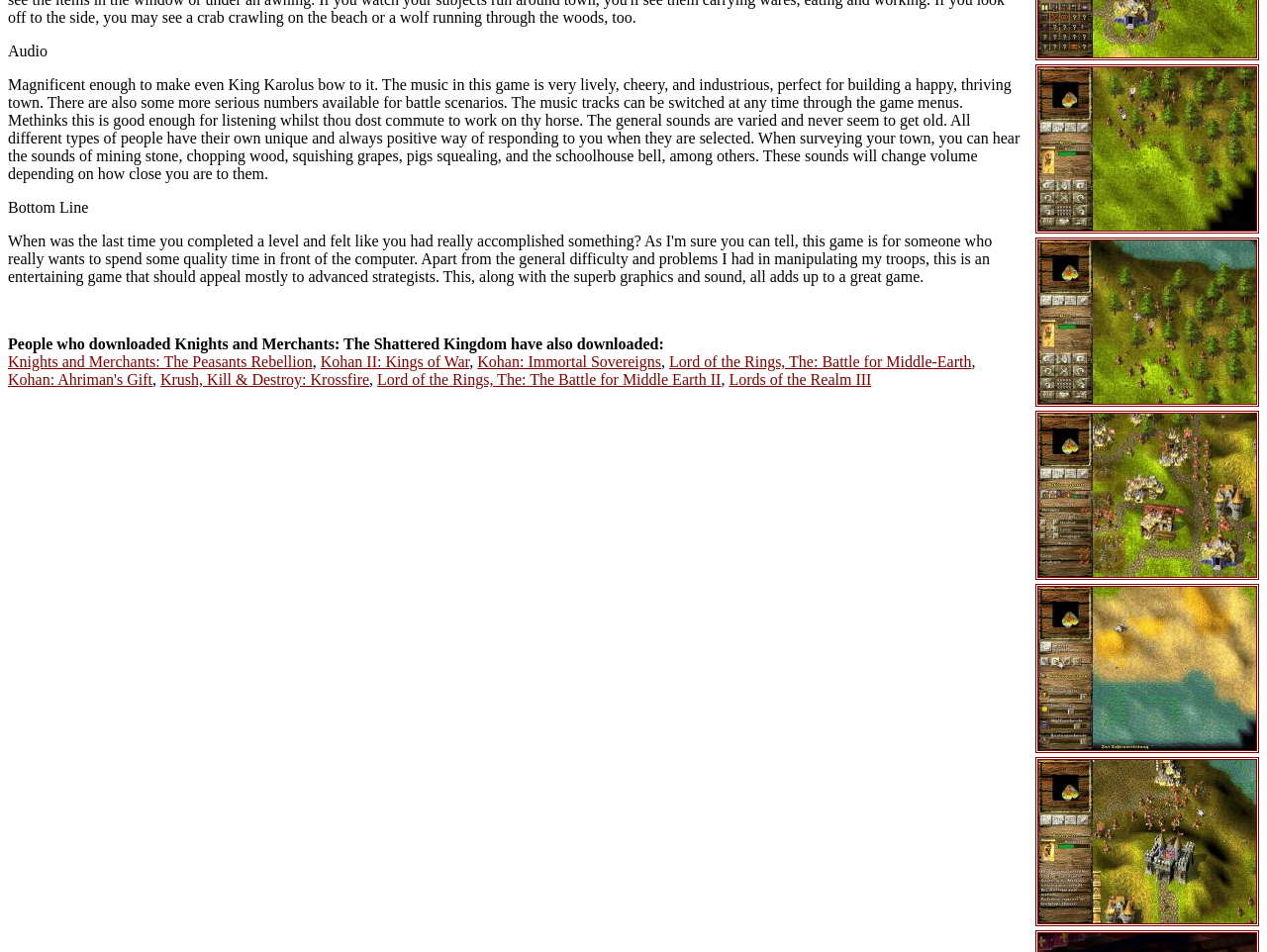What is the name of the game being described?
Based on the image, provide a one-word or brief-phrase response.

Knights and Merchants: The Shattered Kingdom